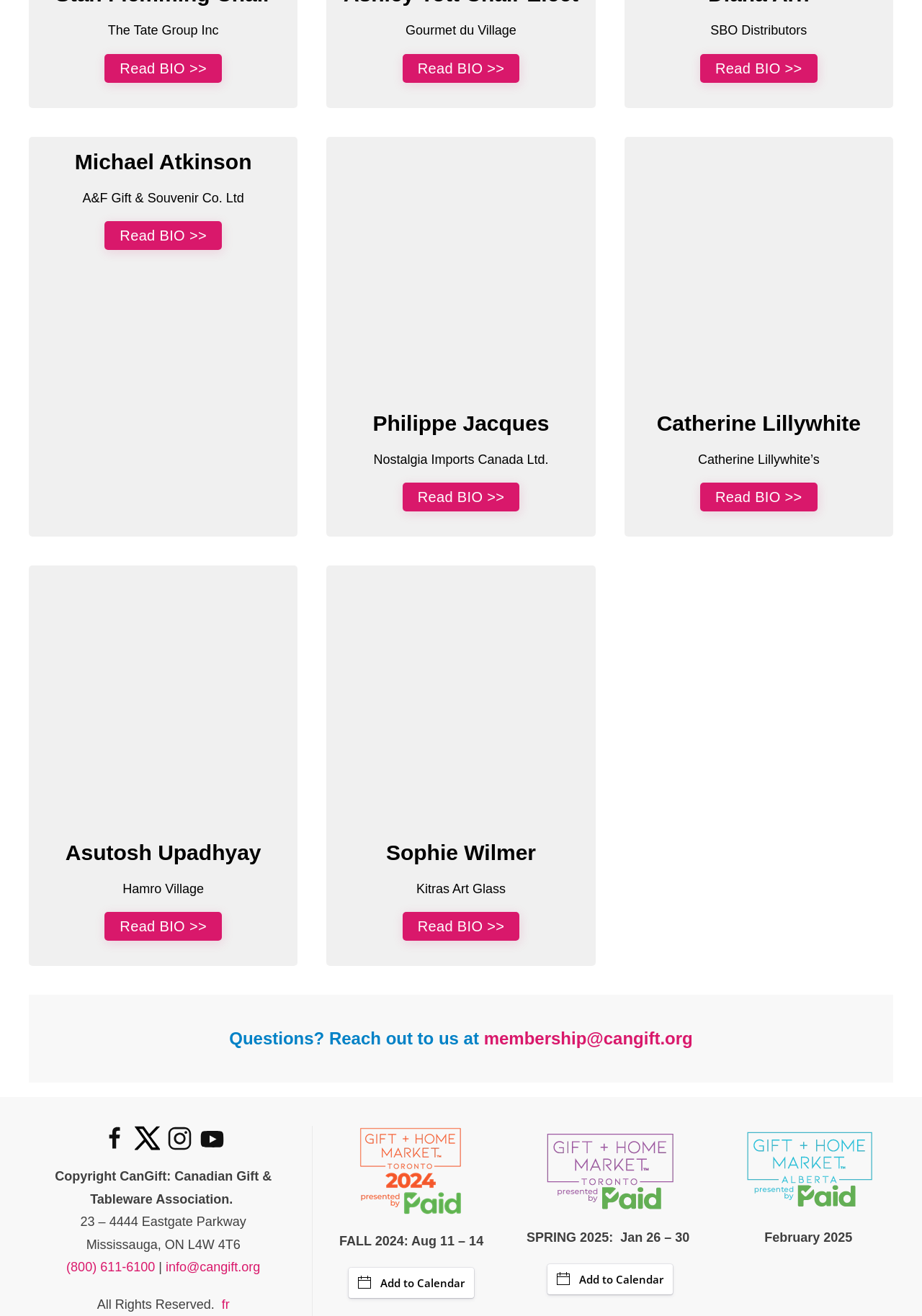Predict the bounding box of the UI element that fits this description: "(800) 611-6100".

[0.072, 0.957, 0.168, 0.968]